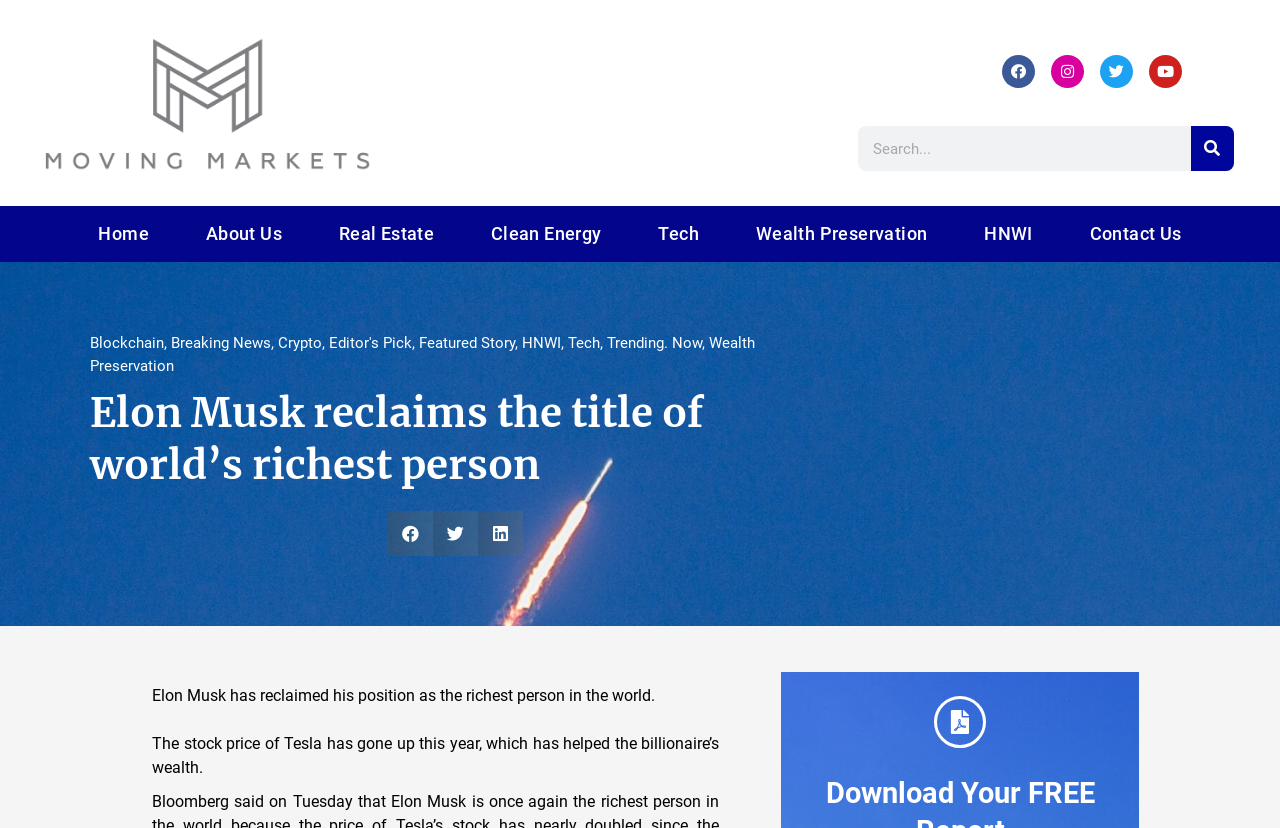What is the purpose of the search box?
Based on the image, please offer an in-depth response to the question.

The search box is located at the top right corner of the webpage, and it has a search button next to it. This suggests that the purpose of the search box is to allow users to search for specific content within the website.